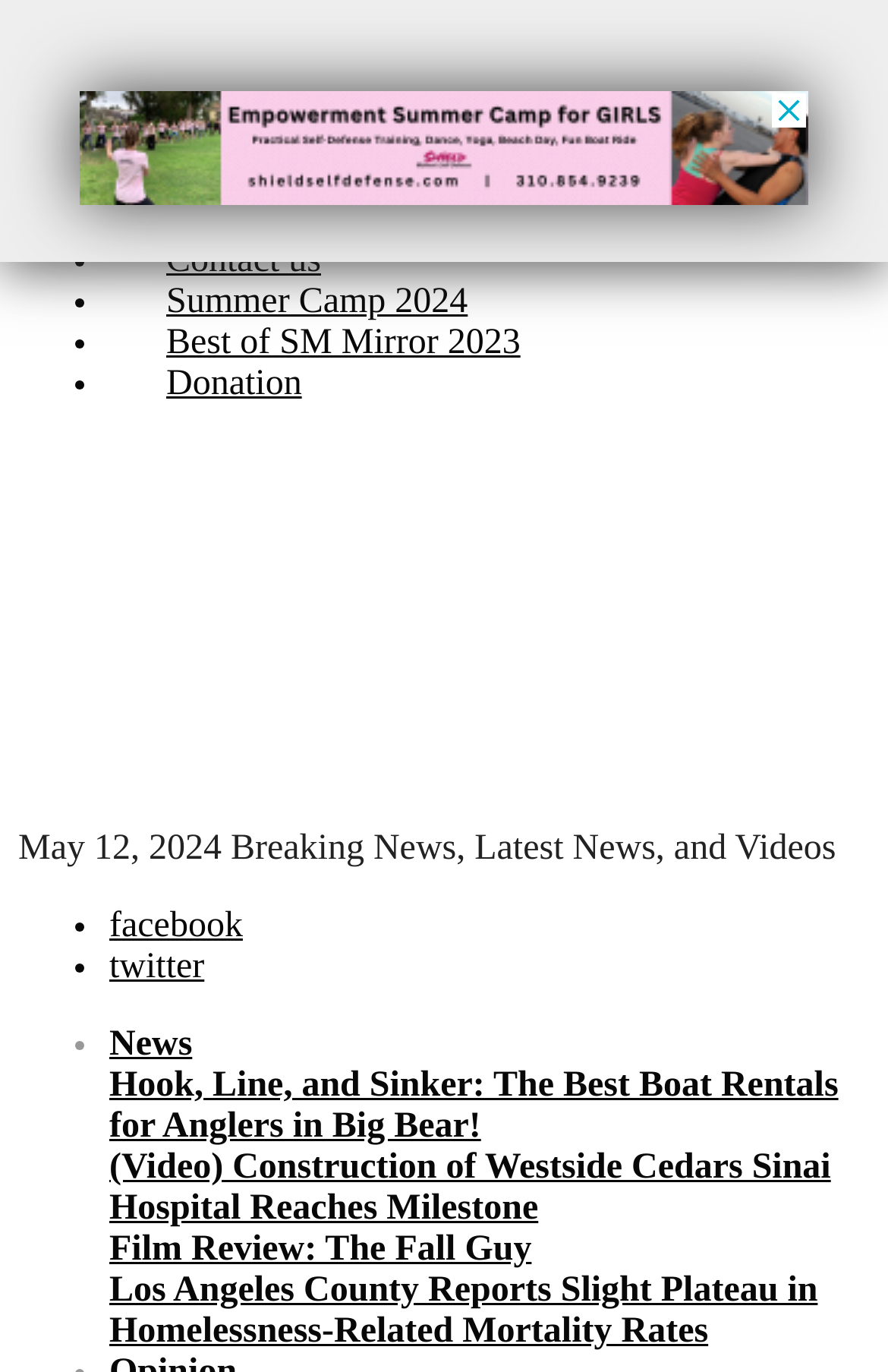Extract the bounding box coordinates for the described element: "Summer Camp 2024". The coordinates should be represented as four float numbers between 0 and 1: [left, top, right, bottom].

[0.123, 0.164, 0.591, 0.276]